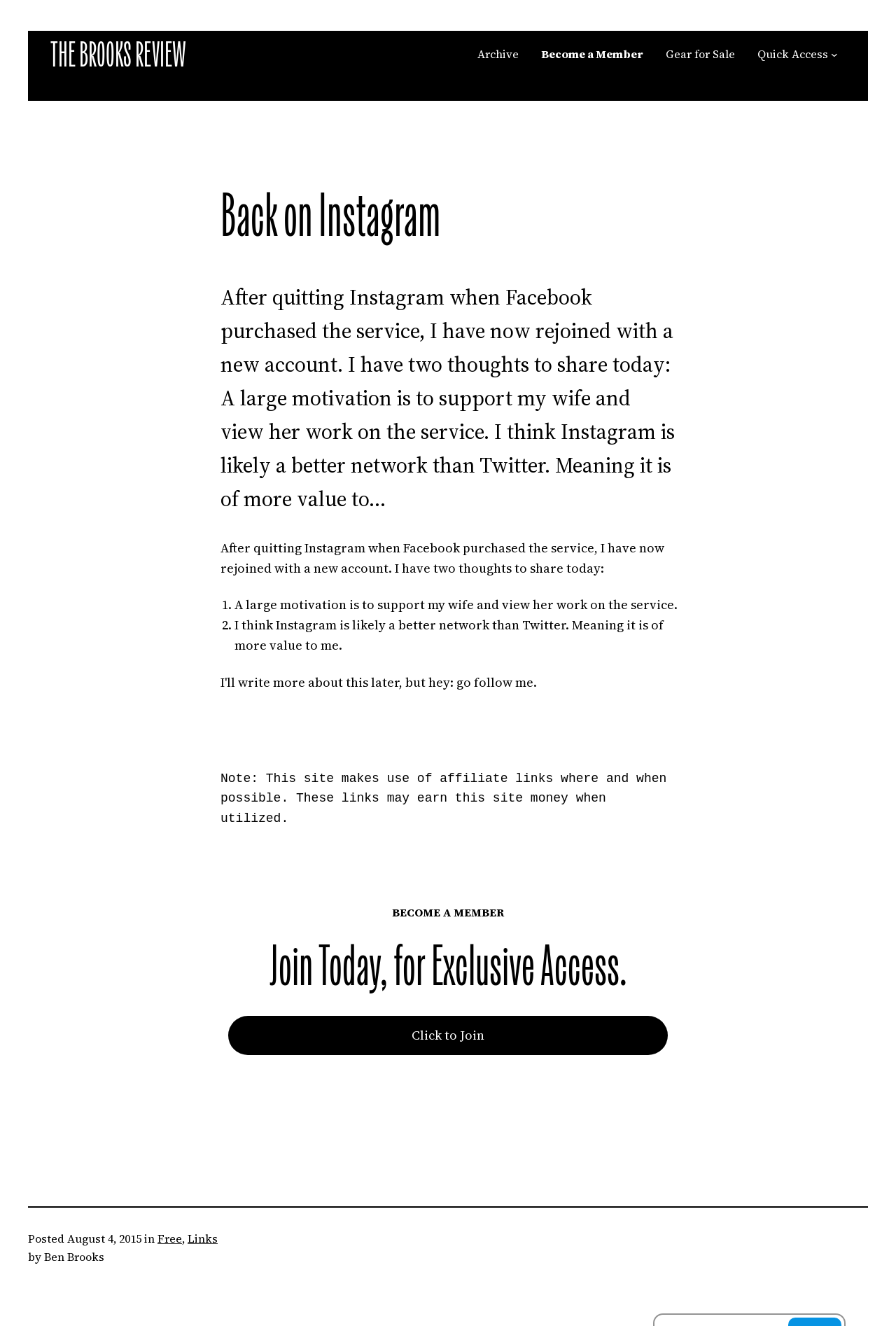Give a comprehensive overview of the webpage, including key elements.

The webpage is titled "Back on Instagram – The Brooks Review" and has a prominent heading "THE BROOKS REVIEW" at the top left corner. Below this heading, there is a navigation menu with five links: "Archive", "Become a Member", "Gear for Sale", "Quick Access", and a button to expand the "Quick Access" submenu.

The main content of the webpage is divided into sections. The first section has a heading "Back on Instagram" and a paragraph of text that discusses the author's decision to rejoin Instagram after quitting it when Facebook purchased the service. The text also mentions the author's motivation to support their wife and view her work on the service, and compares Instagram to Twitter.

Below this paragraph, there are two list markers, "1." and "2.", followed by a sentence that elaborates on the comparison between Instagram and Twitter. Further down, there is a note about the site using affiliate links, and a call-to-action to "BECOME A MEMBER" with a heading "Join Today, for Exclusive Access." Below this, there is a link to "Click to Join".

The webpage also has a horizontal separator near the bottom, followed by a section with the post's metadata, including the date "August 4, 2015", categories "Free" and "Links", and the author's name "Ben Brooks".